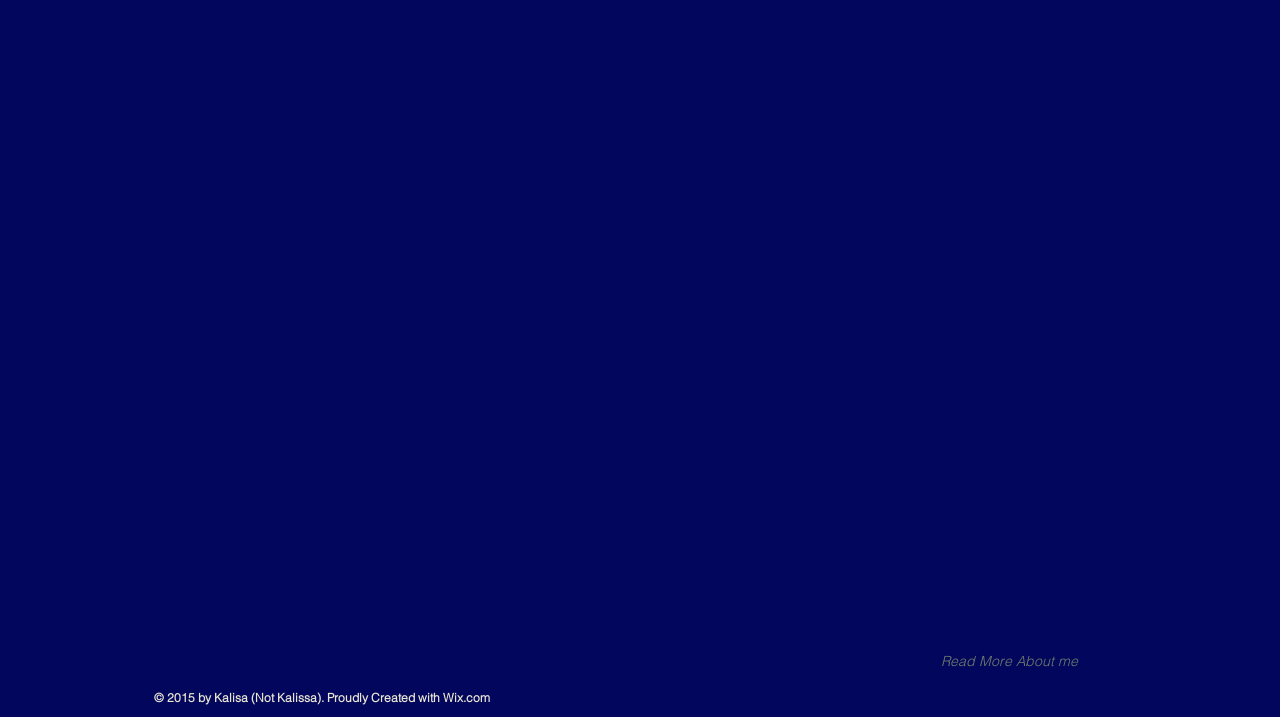Locate the bounding box coordinates of the UI element described by: "Read More About me". The bounding box coordinates should consist of four float numbers between 0 and 1, i.e., [left, top, right, bottom].

[0.732, 0.902, 0.845, 0.944]